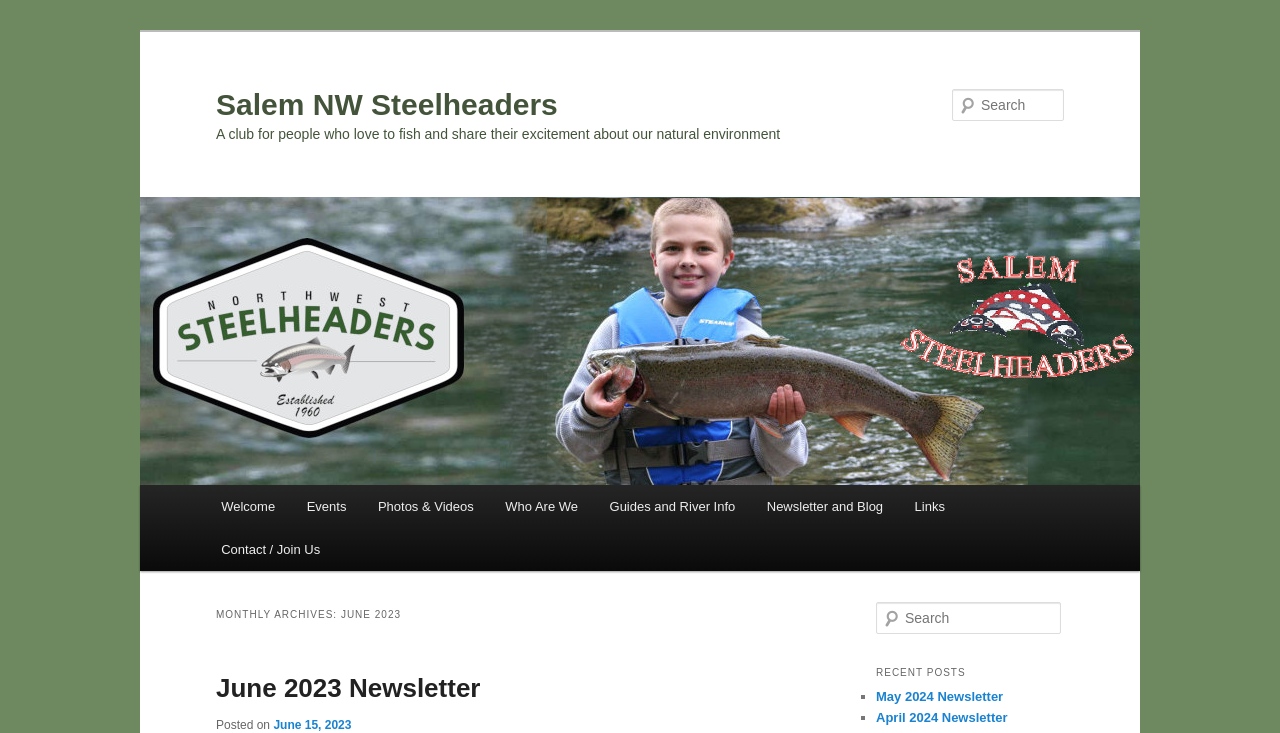What is the date of the 'June 2023 Newsletter'?
Offer a detailed and full explanation in response to the question.

The date of the 'June 2023 Newsletter' can be found in the link element 'June 15, 2023' which is located below the heading element 'June 2023 Newsletter'.